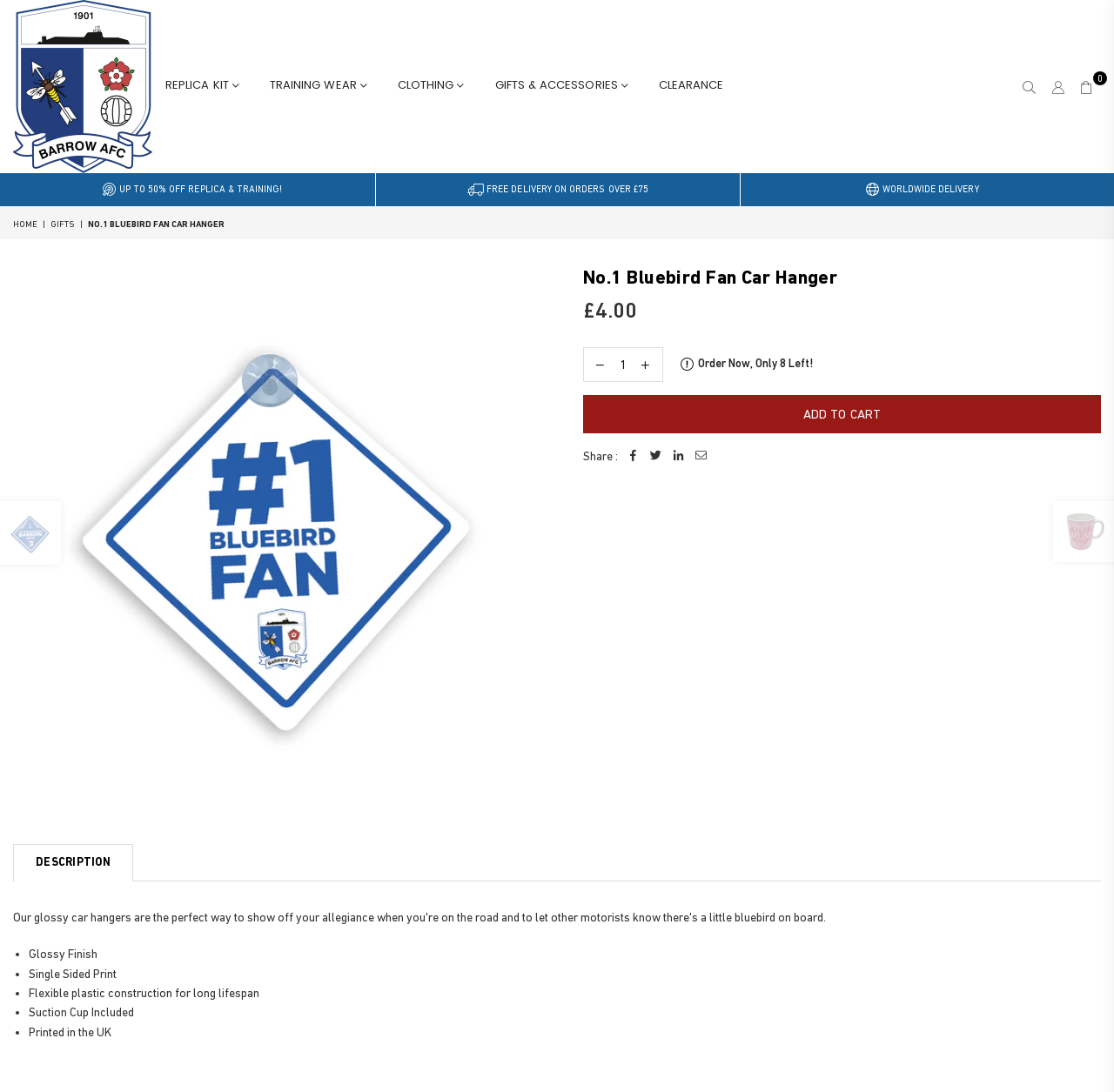Provide the bounding box coordinates for the UI element that is described as: "input value="1" name="quantity" value="1"".

[0.548, 0.318, 0.571, 0.349]